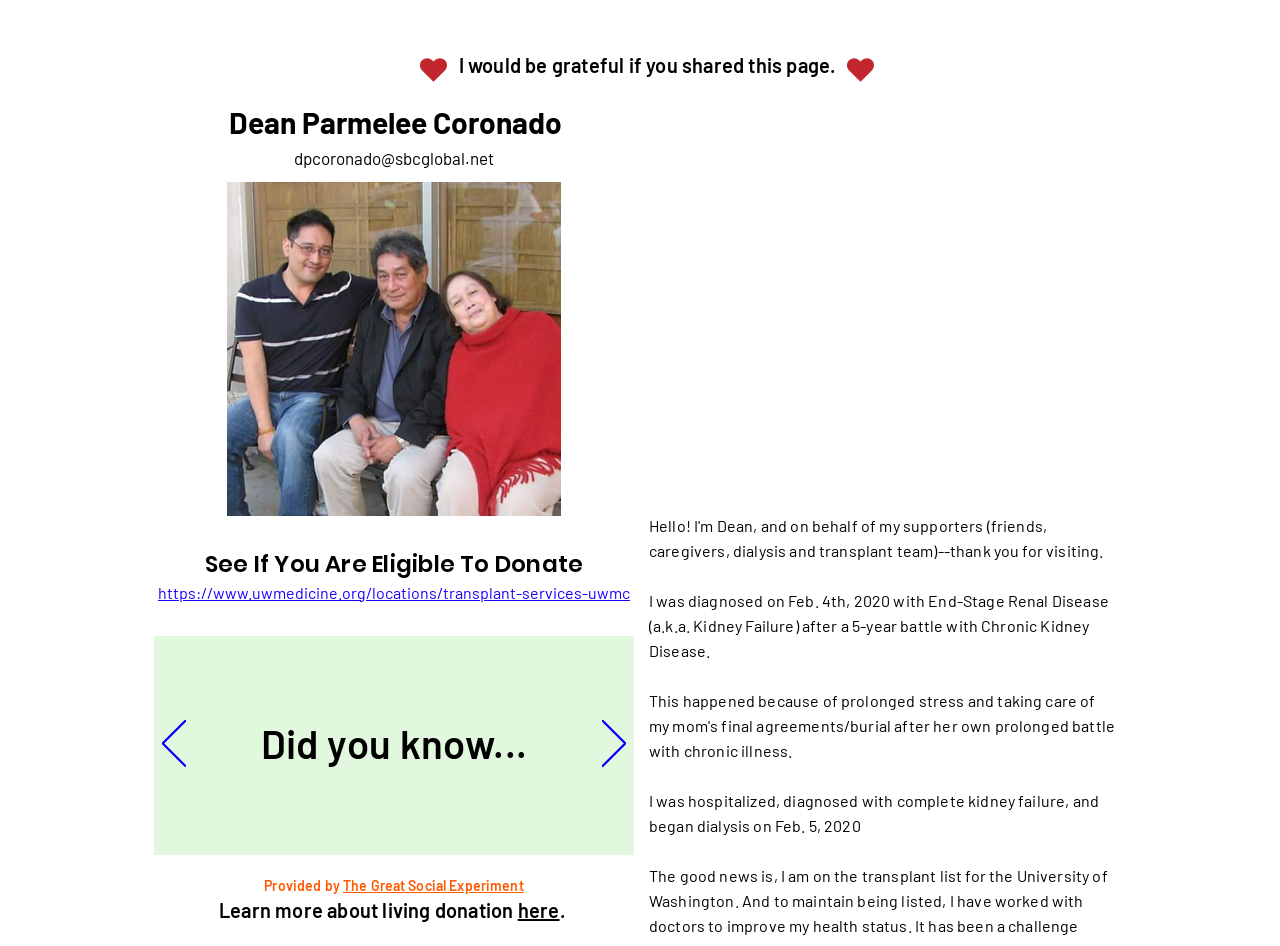Find the bounding box coordinates for the HTML element described in this sentence: "parent_node: Did you know... aria-label="Next"". Provide the coordinates as four float numbers between 0 and 1, in the format [left, top, right, bottom].

[0.47, 0.761, 0.489, 0.814]